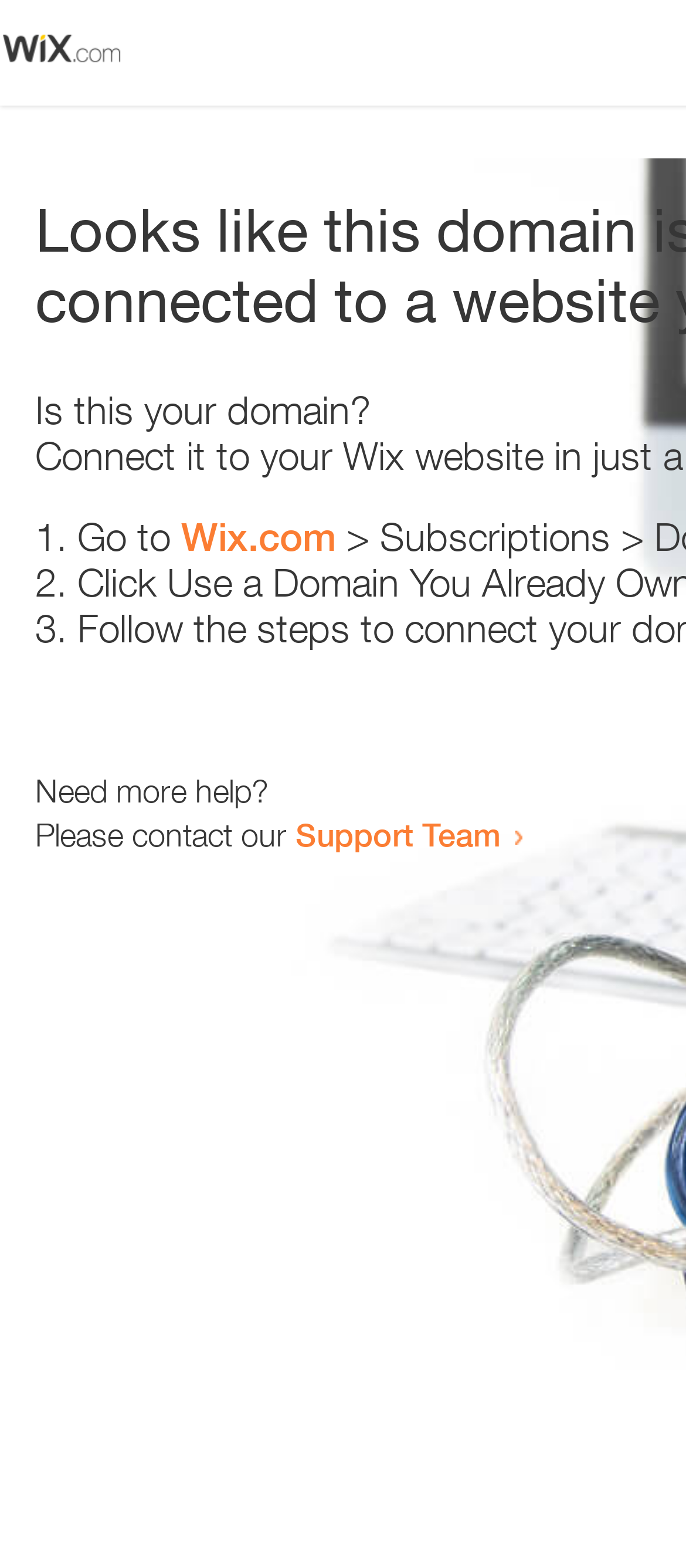Refer to the element description Wix.com and identify the corresponding bounding box in the screenshot. Format the coordinates as (top-left x, top-left y, bottom-right x, bottom-right y) with values in the range of 0 to 1.

[0.264, 0.328, 0.49, 0.357]